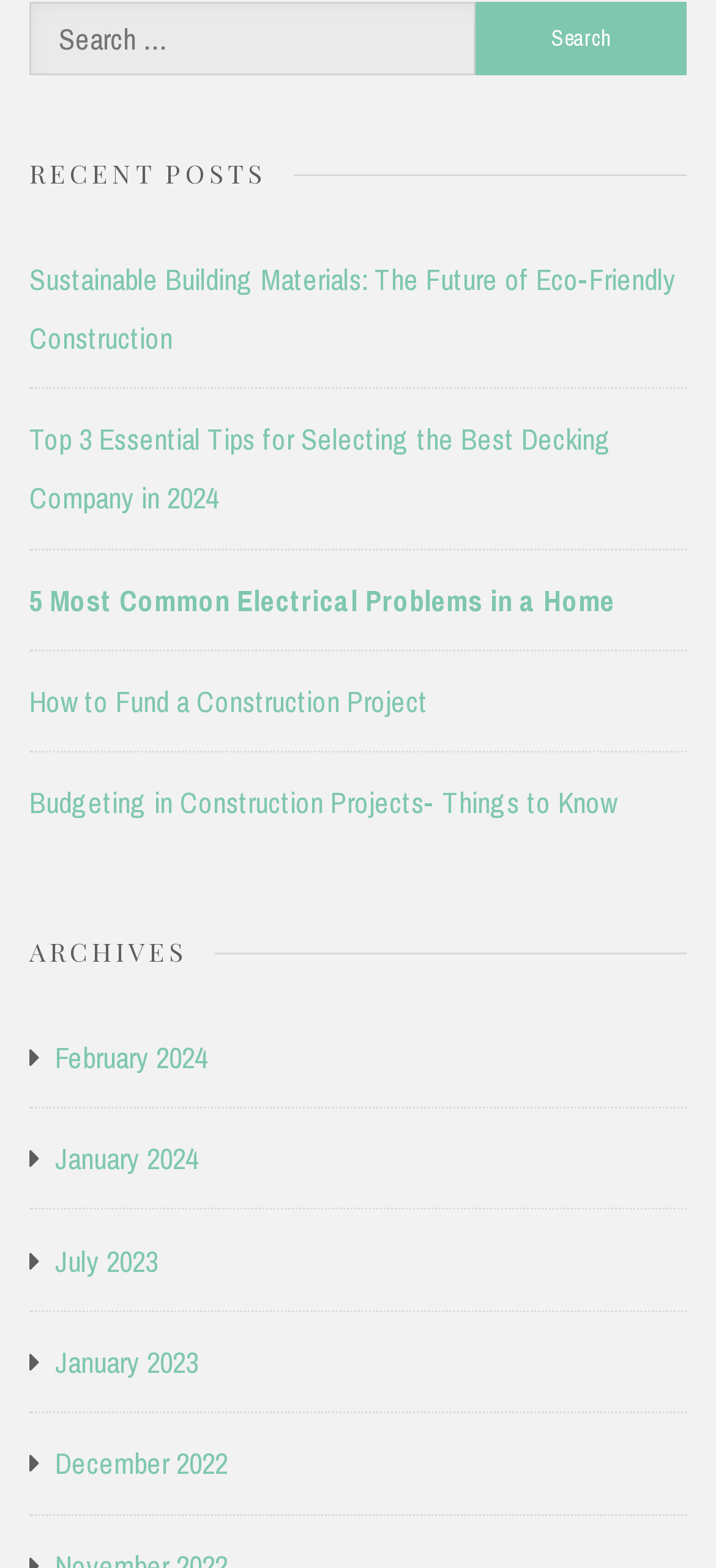Could you highlight the region that needs to be clicked to execute the instruction: "Click on the 'Search' button"?

[0.665, 0.001, 0.959, 0.048]